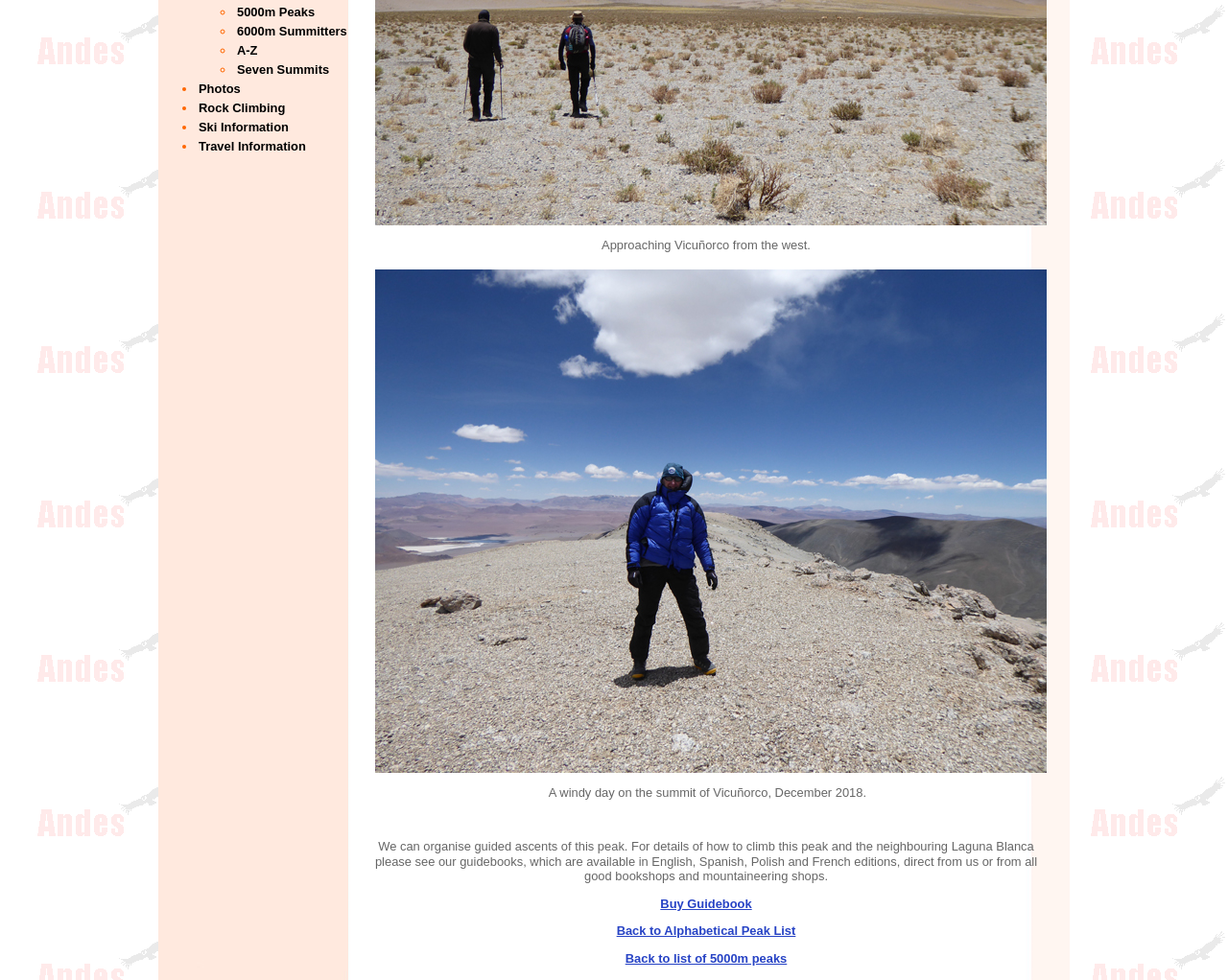Based on the element description "Back to Alphabetical Peak List", predict the bounding box coordinates of the UI element.

[0.502, 0.943, 0.648, 0.957]